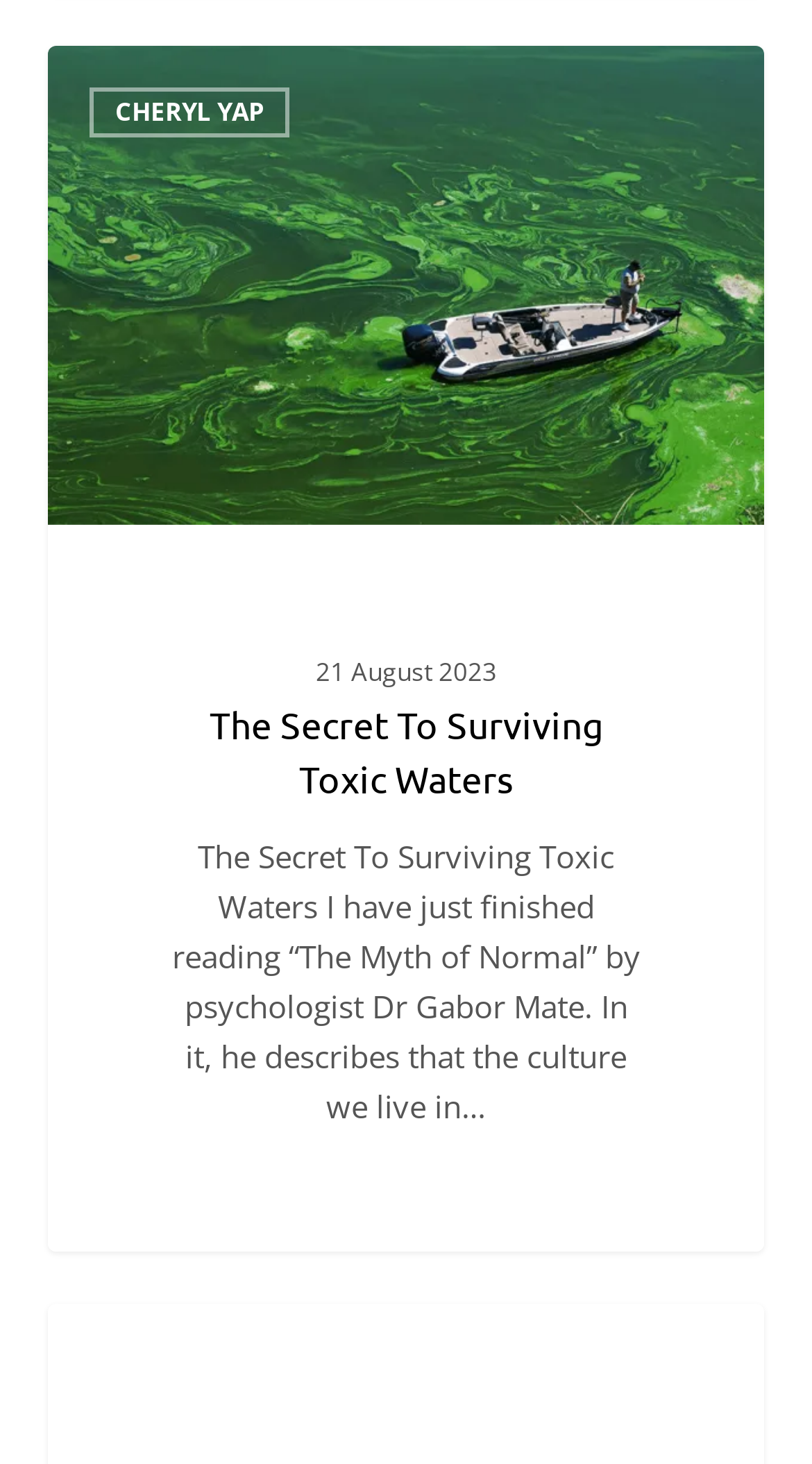Use a single word or phrase to answer the following:
Who is the admin of the website?

Admin